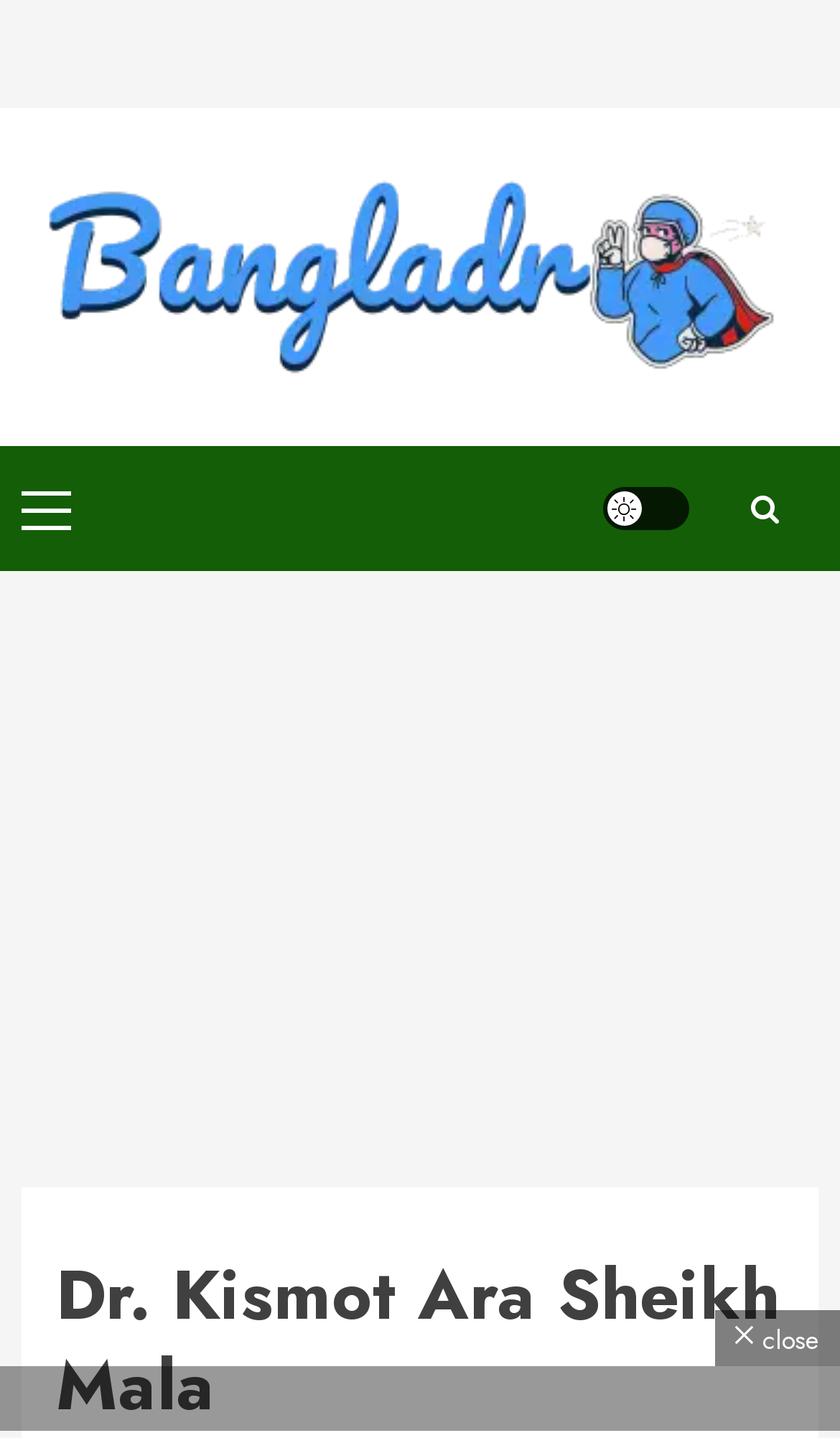Locate the bounding box of the user interface element based on this description: "Light/Dark Button".

[0.718, 0.339, 0.821, 0.369]